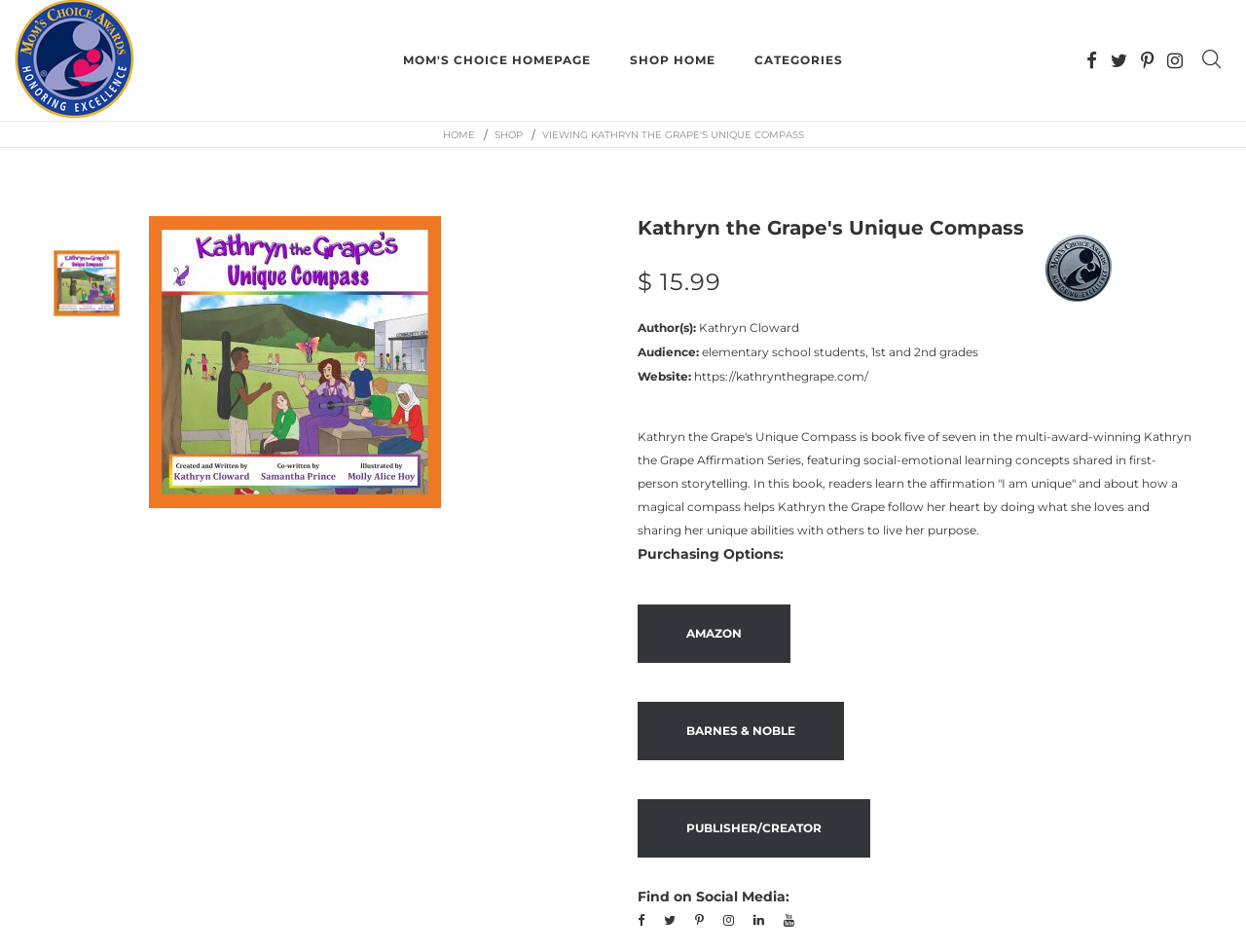Who is the author of this book?
Utilize the image to construct a detailed and well-explained answer.

I found the author's name by looking at the link element with the bounding box coordinates [0.561, 0.336, 0.641, 0.352], which contains the text 'Kathryn Cloward'.